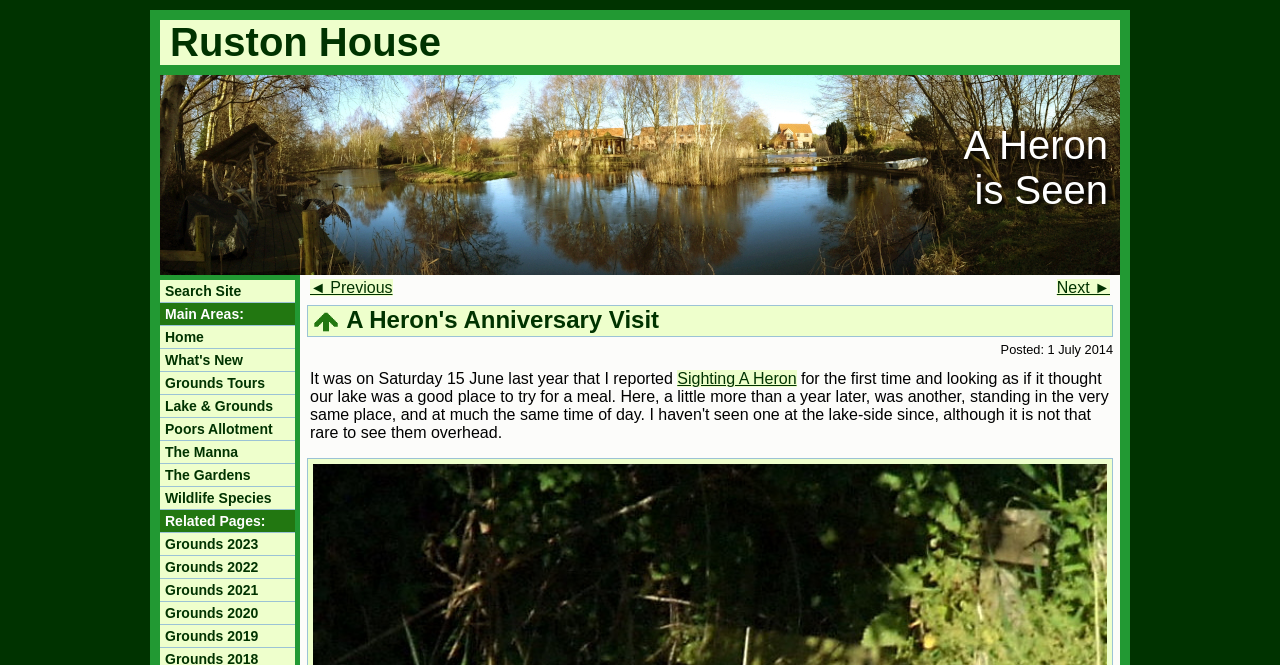Respond with a single word or short phrase to the following question: 
What is the function of the 'Go to Top' button?

To go to the top of the page